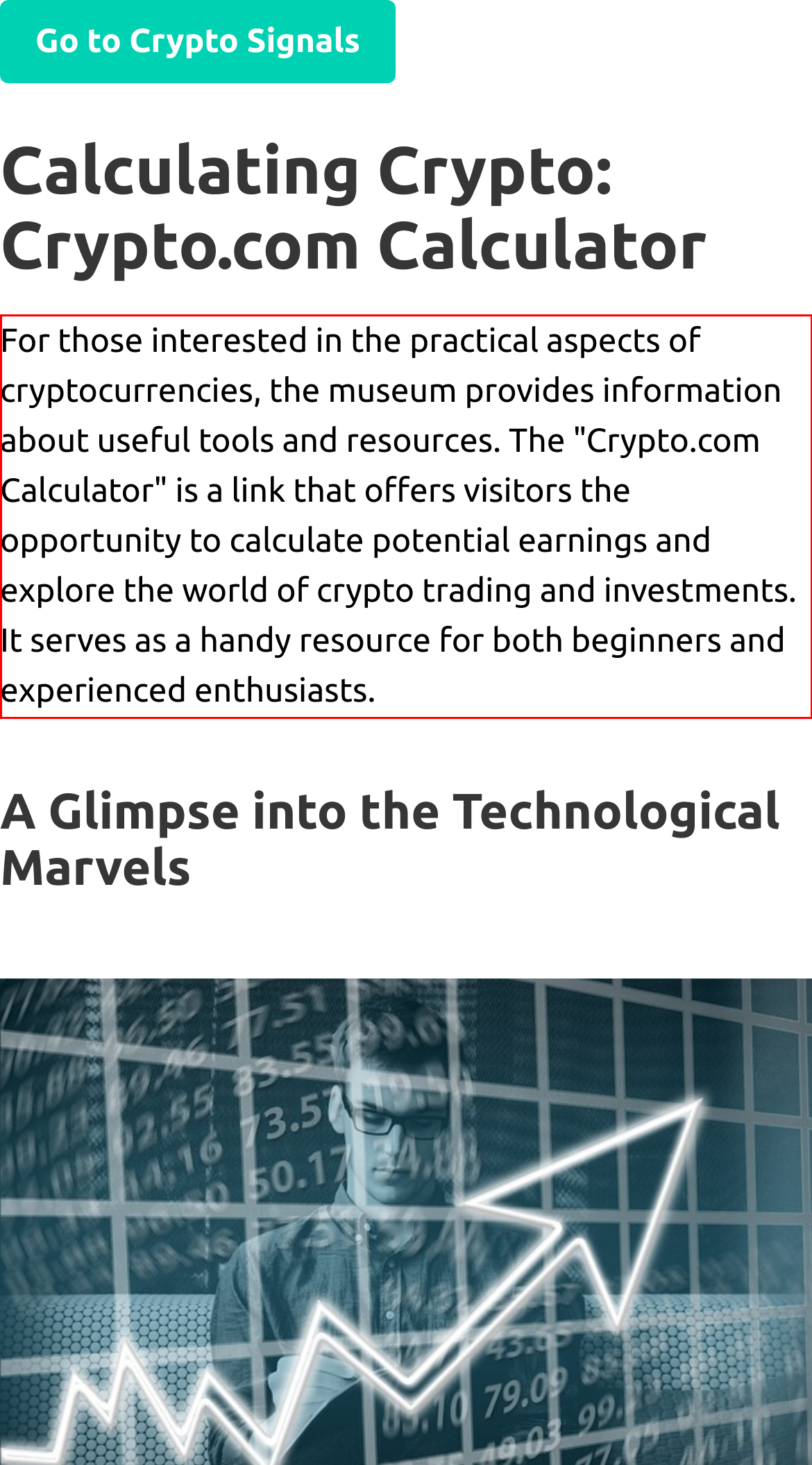Please examine the screenshot of the webpage and read the text present within the red rectangle bounding box.

For those interested in the practical aspects of cryptocurrencies, the museum provides information about useful tools and resources. The "Crypto.com Calculator" is a link that offers visitors the opportunity to calculate potential earnings and explore the world of crypto trading and investments. It serves as a handy resource for both beginners and experienced enthusiasts.